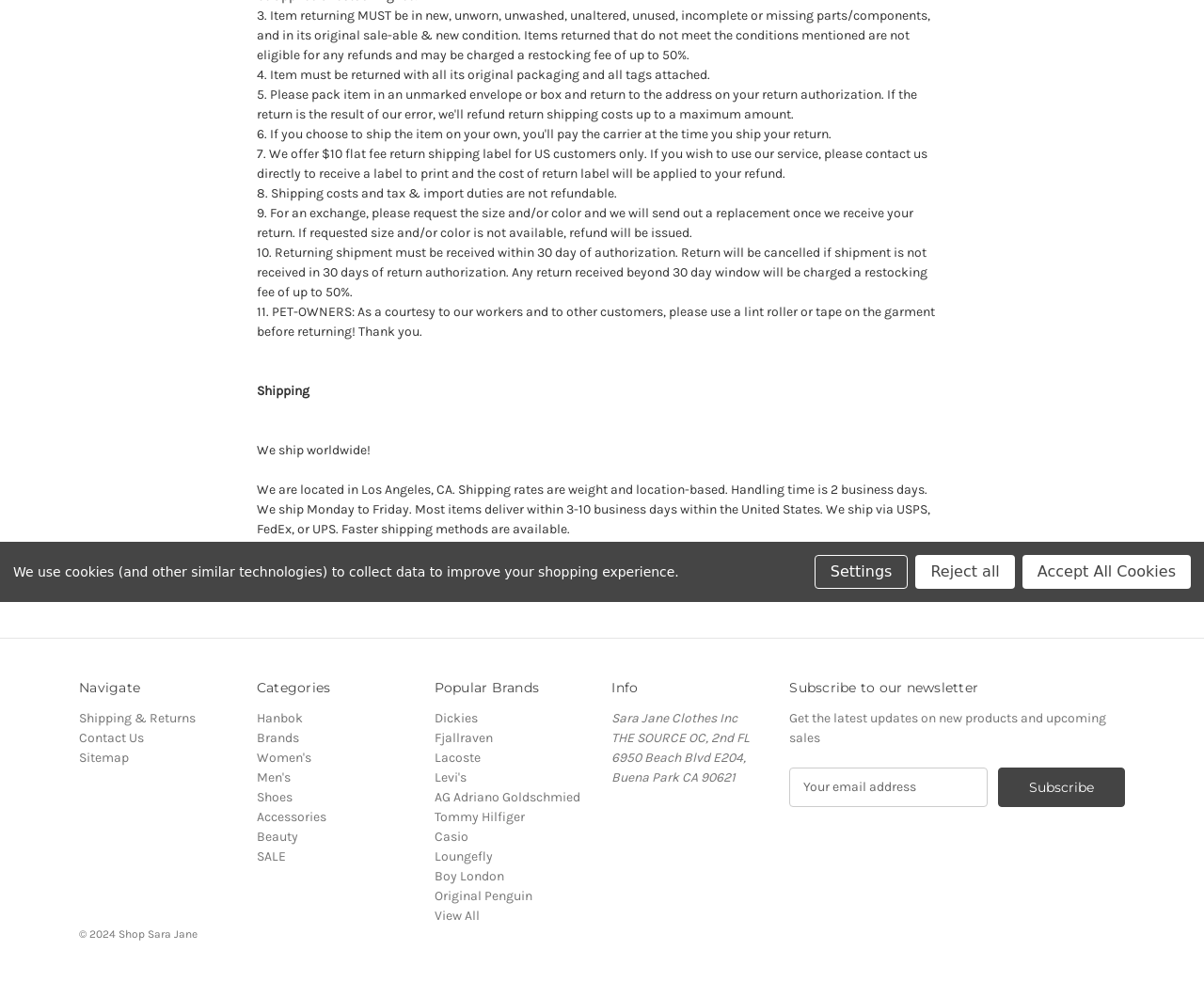Identify the bounding box coordinates for the UI element described as: "Contact Us". The coordinates should be provided as four floats between 0 and 1: [left, top, right, bottom].

[0.066, 0.743, 0.12, 0.76]